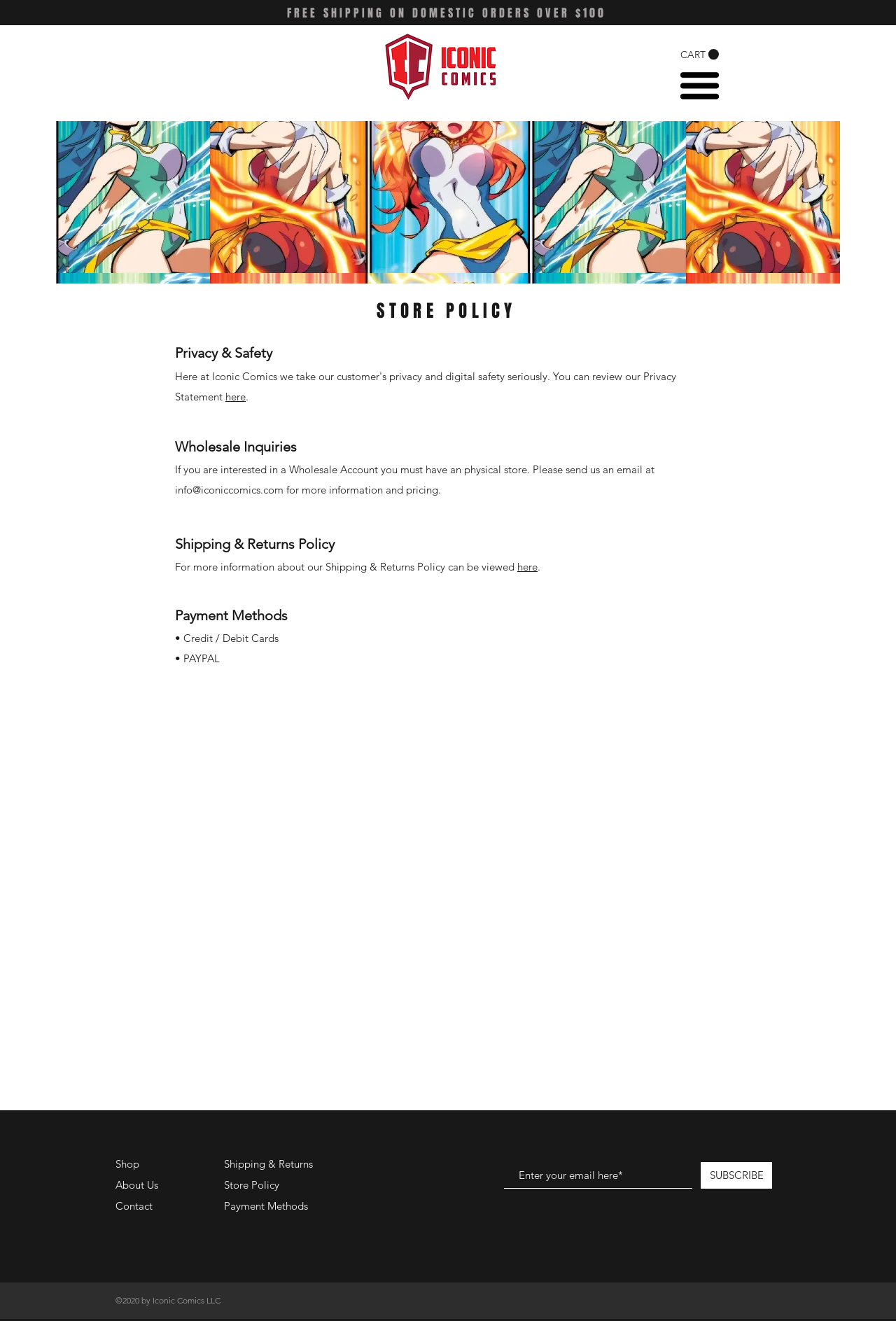Generate a comprehensive caption for the webpage you are viewing.

The webpage is about the store policy of Iconic Comics. At the top right corner, there are two buttons, one with a cart icon and the other without any text. Below these buttons, there is a promotional message stating "FREE SHIPPING ON DOMESTIC ORDERS OVER $100". 

On the left side of the page, there is a logo image, and next to it, there is a main section with a heading "STORE POLICY". Below the heading, there are several sections of text, including "Privacy & Safety", "Wholesale Inquiries", "Shipping & Returns Policy", and "Payment Methods". 

In the "Wholesale Inquiries" section, there is a paragraph of text explaining the requirements for a wholesale account, and an email address "info@iconiccomics.com" is provided for more information. In the "Shipping & Returns Policy" section, there is a sentence explaining that more information can be found by clicking on a link.

The "Payment Methods" section lists two payment options: "Credit / Debit Cards" and "PAYPAL". 

At the bottom of the page, there are several links to other pages, including "Shop", "About Us", "Contact", "Shipping & Returns", "Store Policy", and "Payment Methods". There is also a newsletter subscription section where users can enter their email address and click the "SUBSCRIBE" button. Finally, there is a copyright notice at the very bottom of the page stating "©2020 by Iconic Comics LLC".